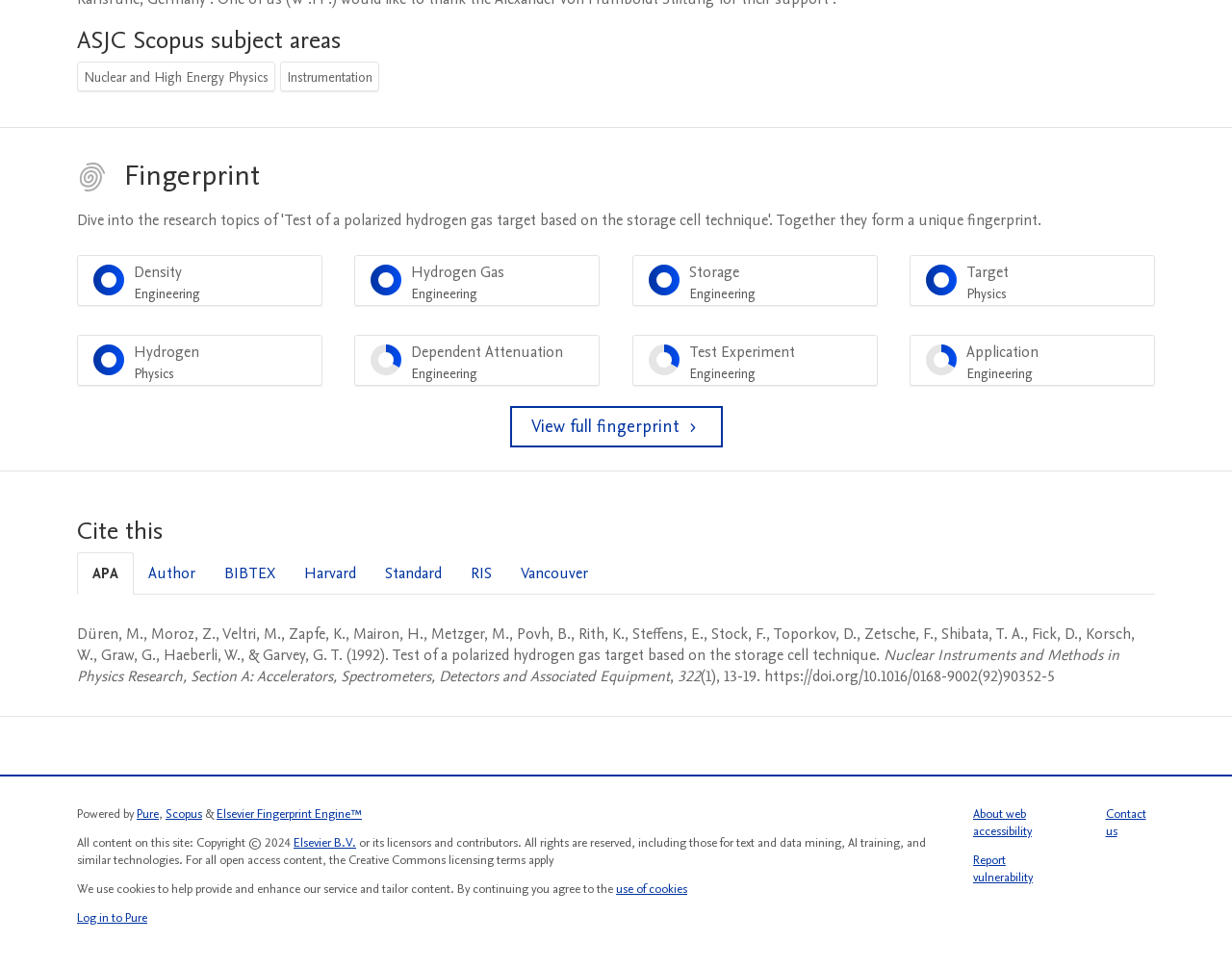Find the bounding box coordinates for the UI element that matches this description: "Hydrogen Gas Engineering 100%".

[0.288, 0.264, 0.487, 0.317]